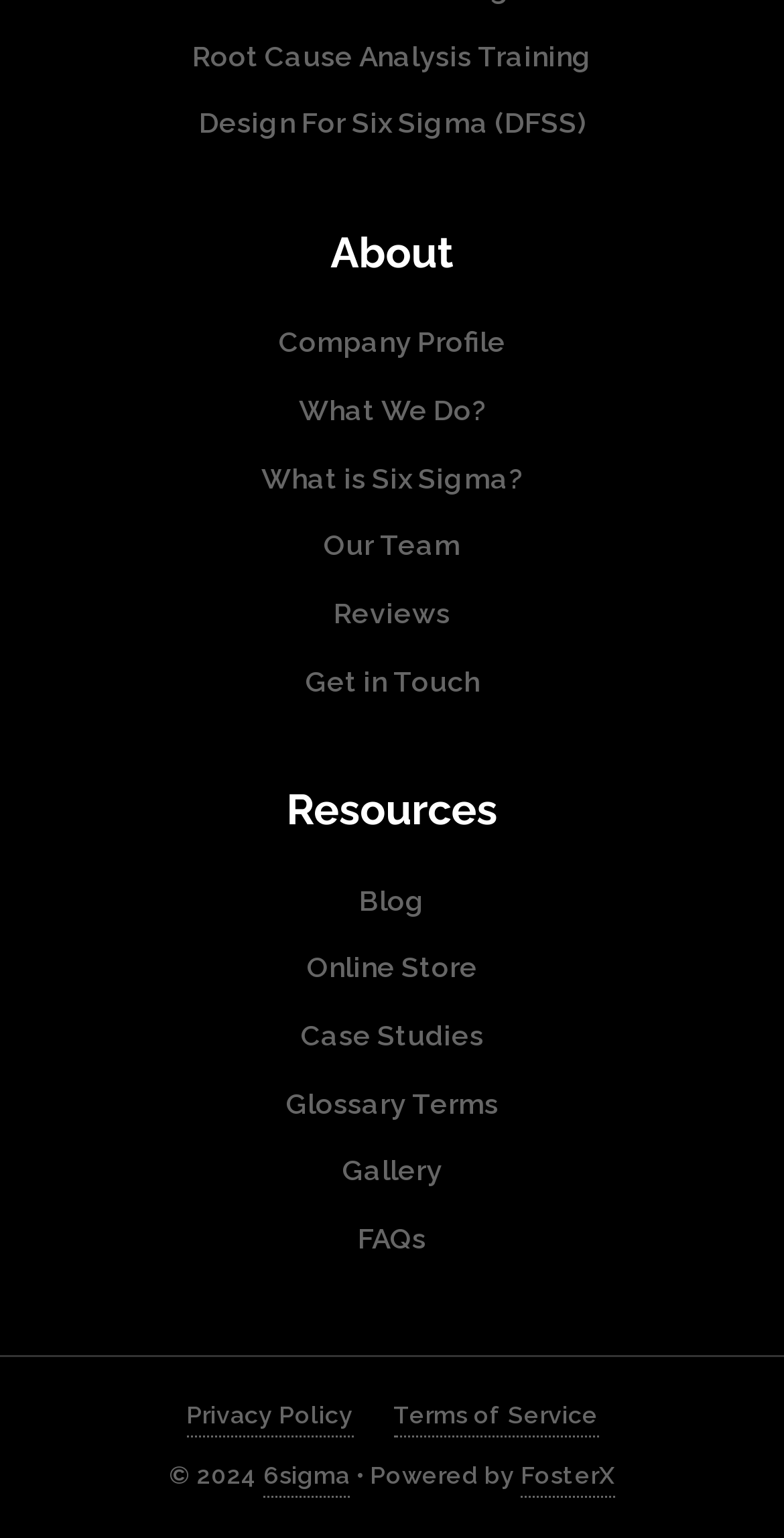How many links are there at the bottom of the webpage?
Look at the image and respond with a one-word or short-phrase answer.

4